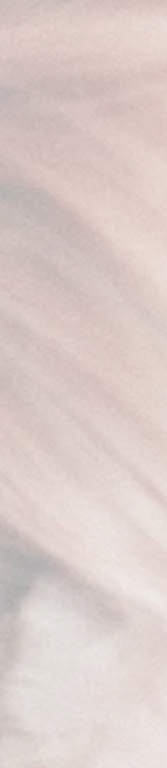Elaborate on the various elements present in the image.

The image features a soft, abstract background that primarily showcases gentle tones of pale pink and white. The subtle texture creates a serene and calming ambiance, reflecting the artistic essence often associated with creative fields like hair and make-up artistry. This backdrop symbolizes the elegant and refined approach of Ria Yvonne Lingwood, an internationally experienced hair and make-up artist. The image serves as a visual representation of her work, emphasizing the artistry and attention to detail that characterize her services, including photographic, film, and bridal make-up, as well as bespoke business consulting in the hair and beauty industry.